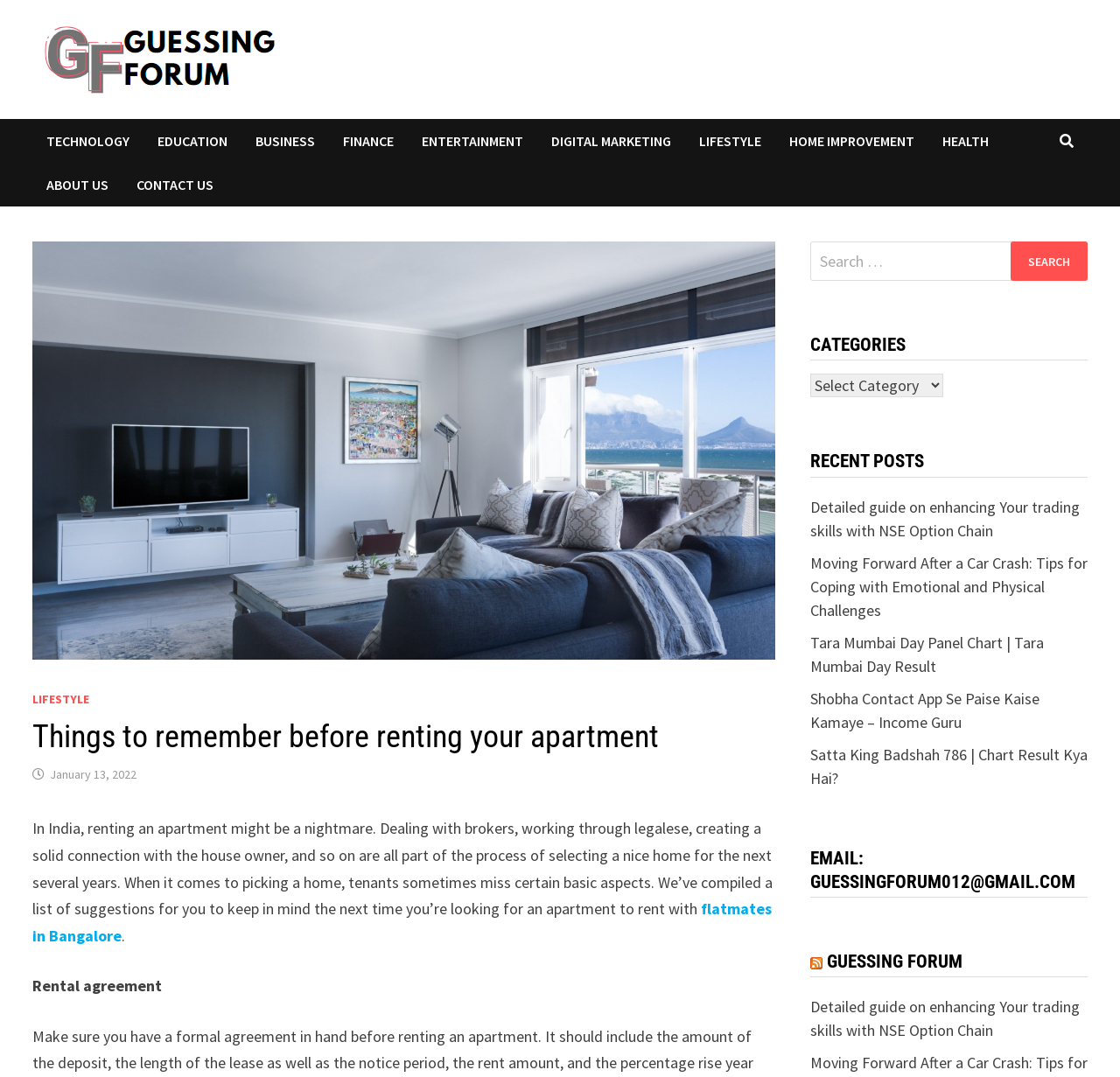Give a short answer using one word or phrase for the question:
What is the topic of the article?

Renting an apartment